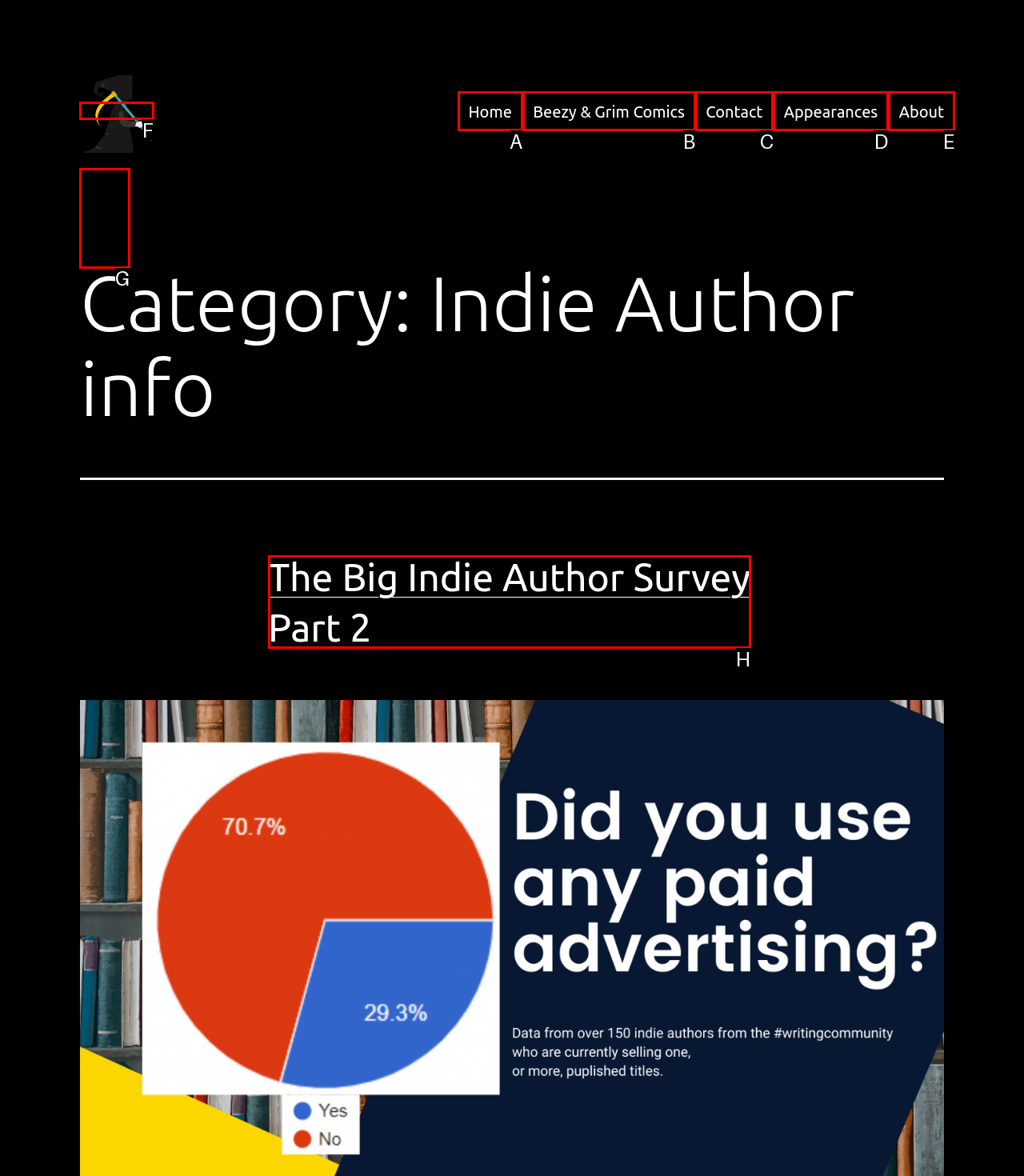Select the letter of the option that should be clicked to achieve the specified task: visit Ross Young's author page. Respond with just the letter.

F